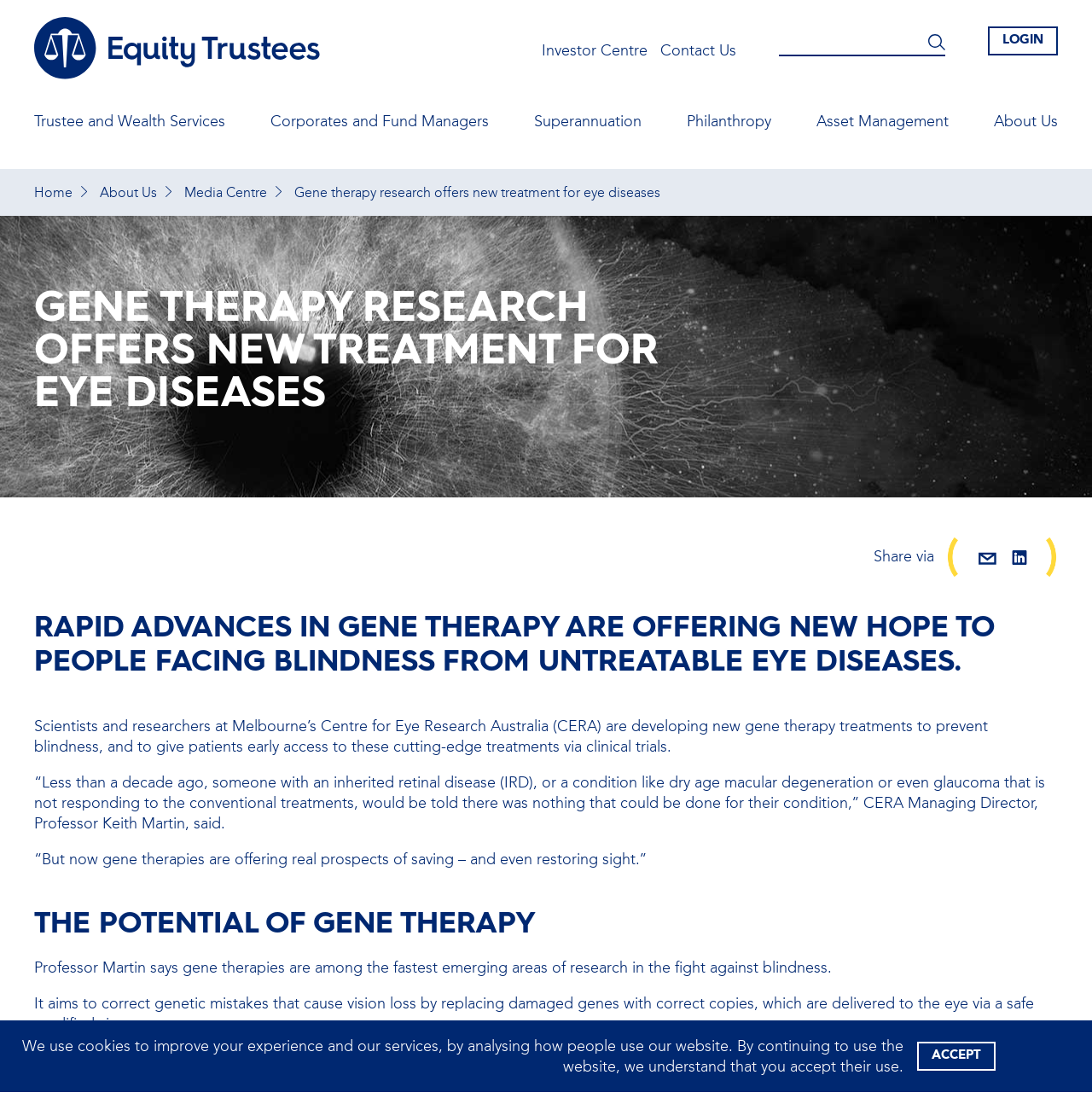What is the name of the organization?
From the details in the image, provide a complete and detailed answer to the question.

The name of the organization can be found in the top-left corner of the webpage, where it says 'Equity Trustees | Gene therapy research offers new treatment for eye diseases'.